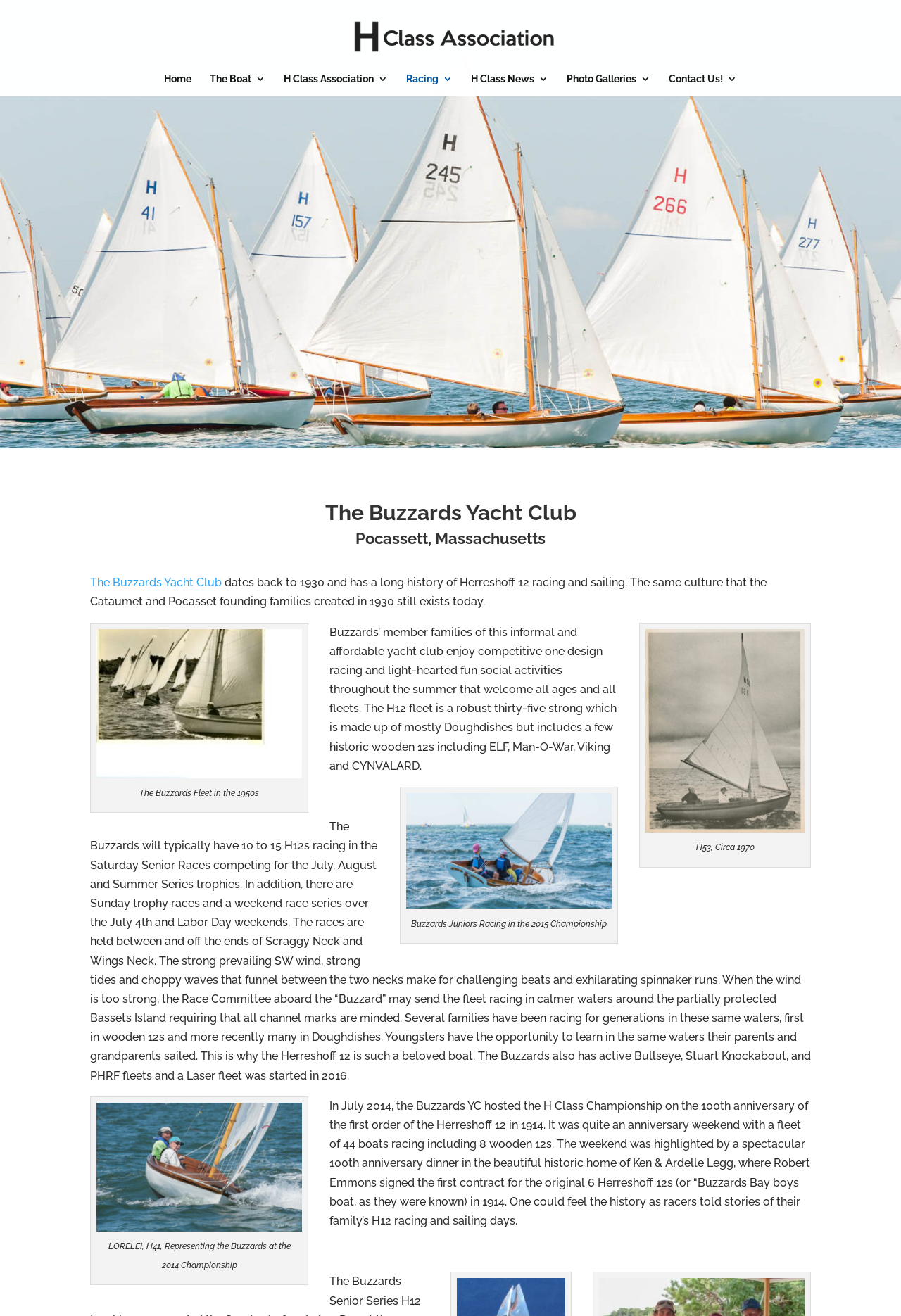Locate the bounding box coordinates of the clickable region to complete the following instruction: "Read about the 'Buzzards Yacht Club' history."

[0.1, 0.438, 0.851, 0.462]